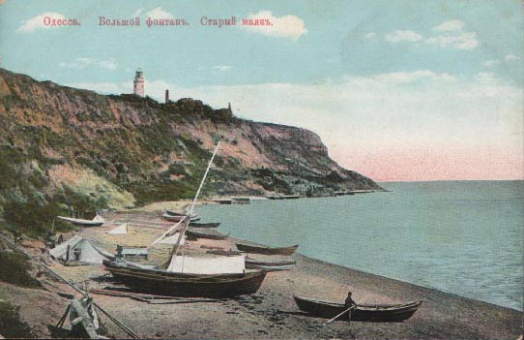Answer the question briefly using a single word or phrase: 
What is the purpose of the lighthouse?

Guiding maritime travelers